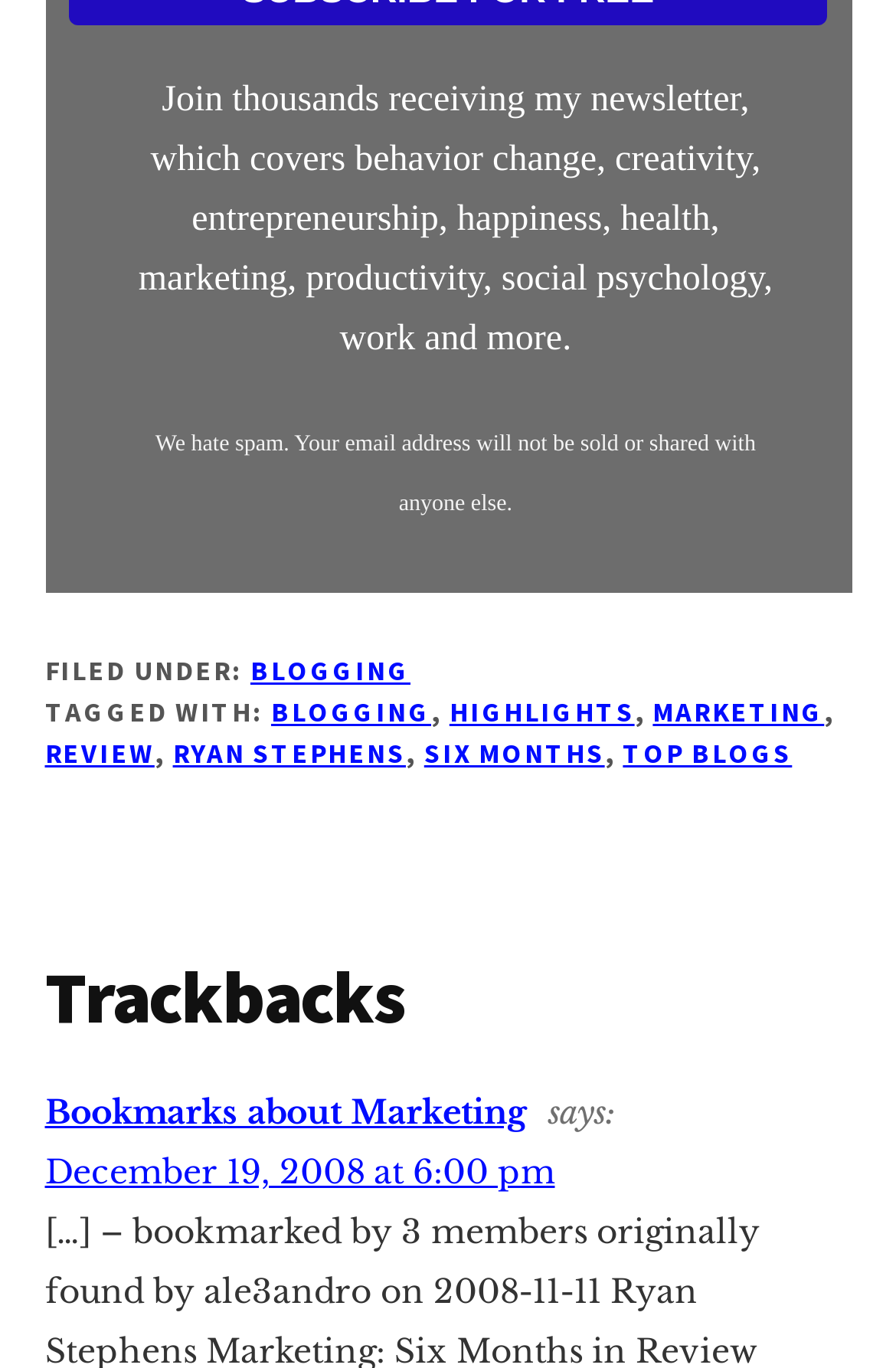Find the bounding box of the web element that fits this description: "Ryan Stephens".

[0.193, 0.538, 0.453, 0.563]